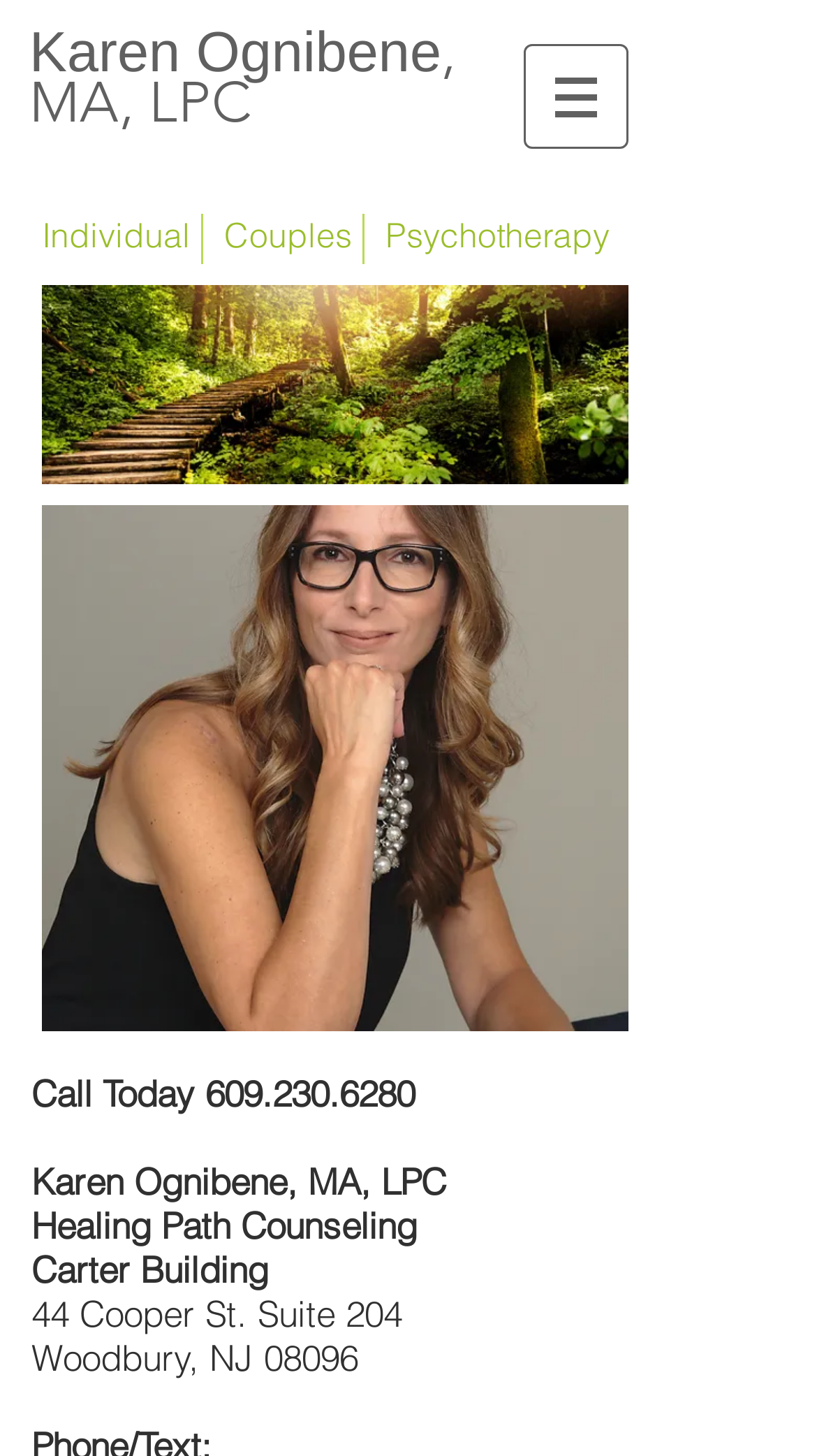Examine the image and give a thorough answer to the following question:
What is the profession of Karen Ognibene?

Based on the webpage, Karen Ognibene's name is mentioned with 'MA, LPC' which suggests that LPC is her profession. LPC stands for Licensed Professional Counselor.